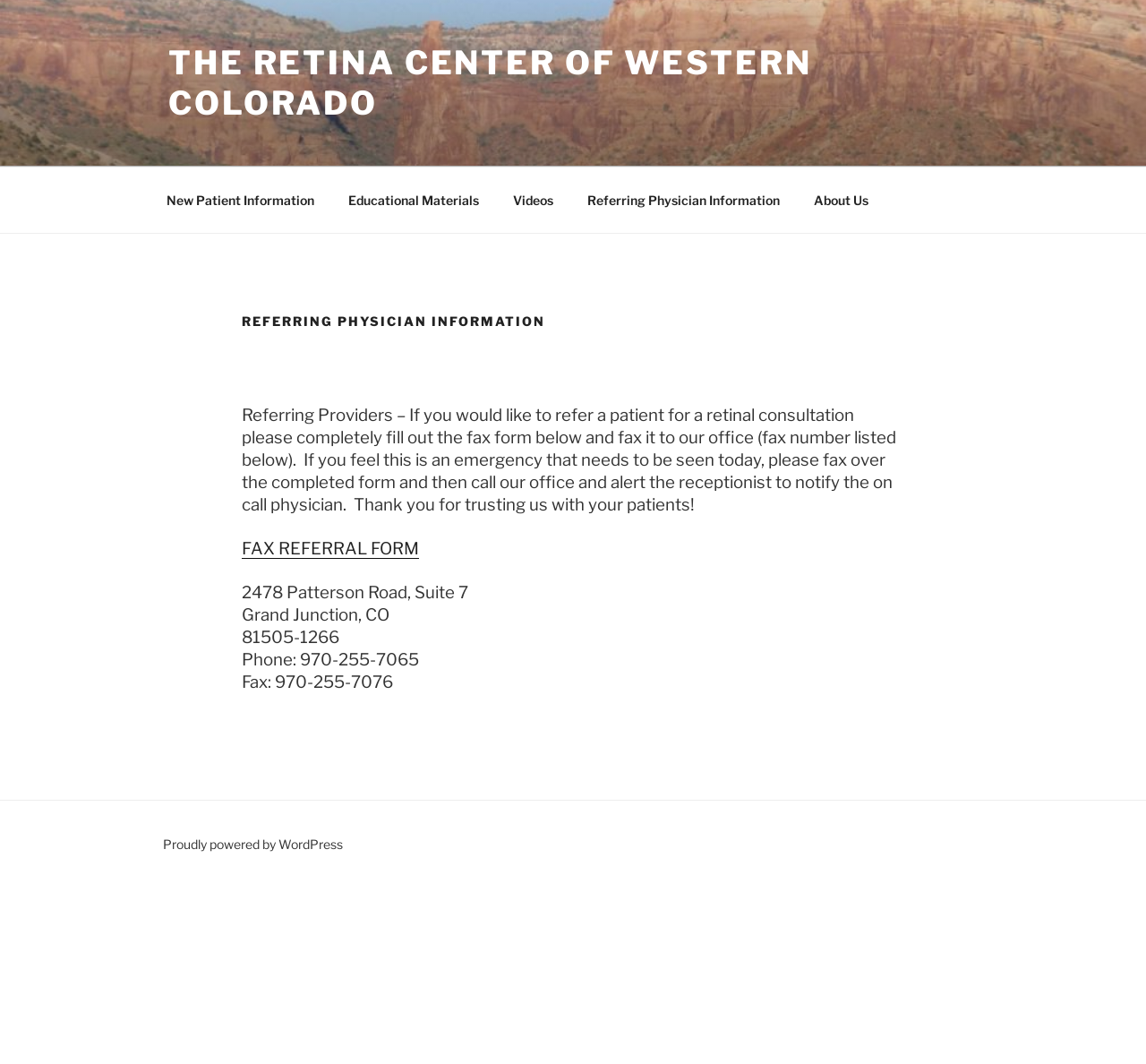Answer the question briefly using a single word or phrase: 
What is the content management system used by this website?

WordPress